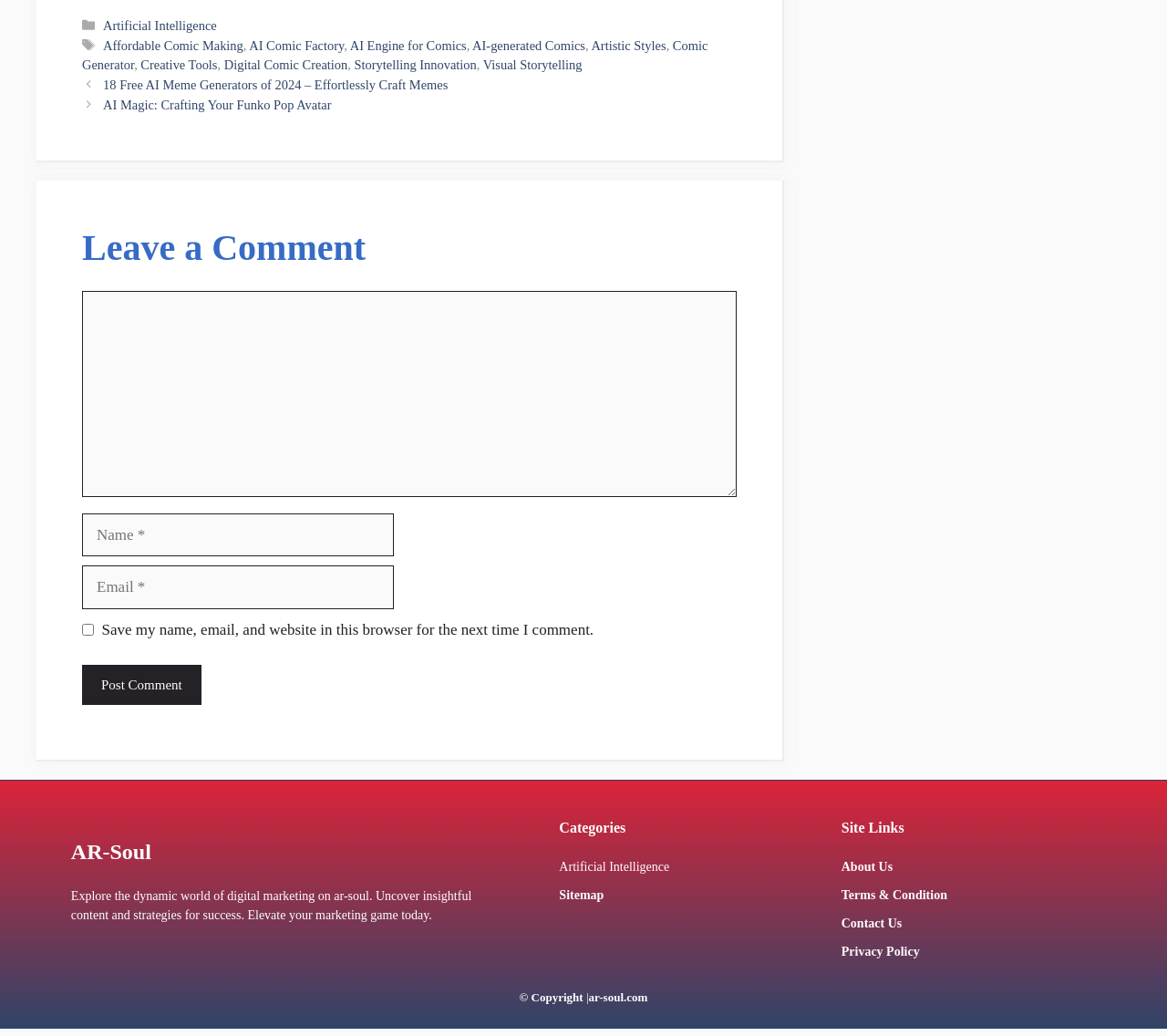What is the text of the static text element at the bottom of the webpage?
Give a detailed explanation using the information visible in the image.

I found the answer by analyzing the static text element at the bottom of the webpage, which contains the text 'Copyright'.